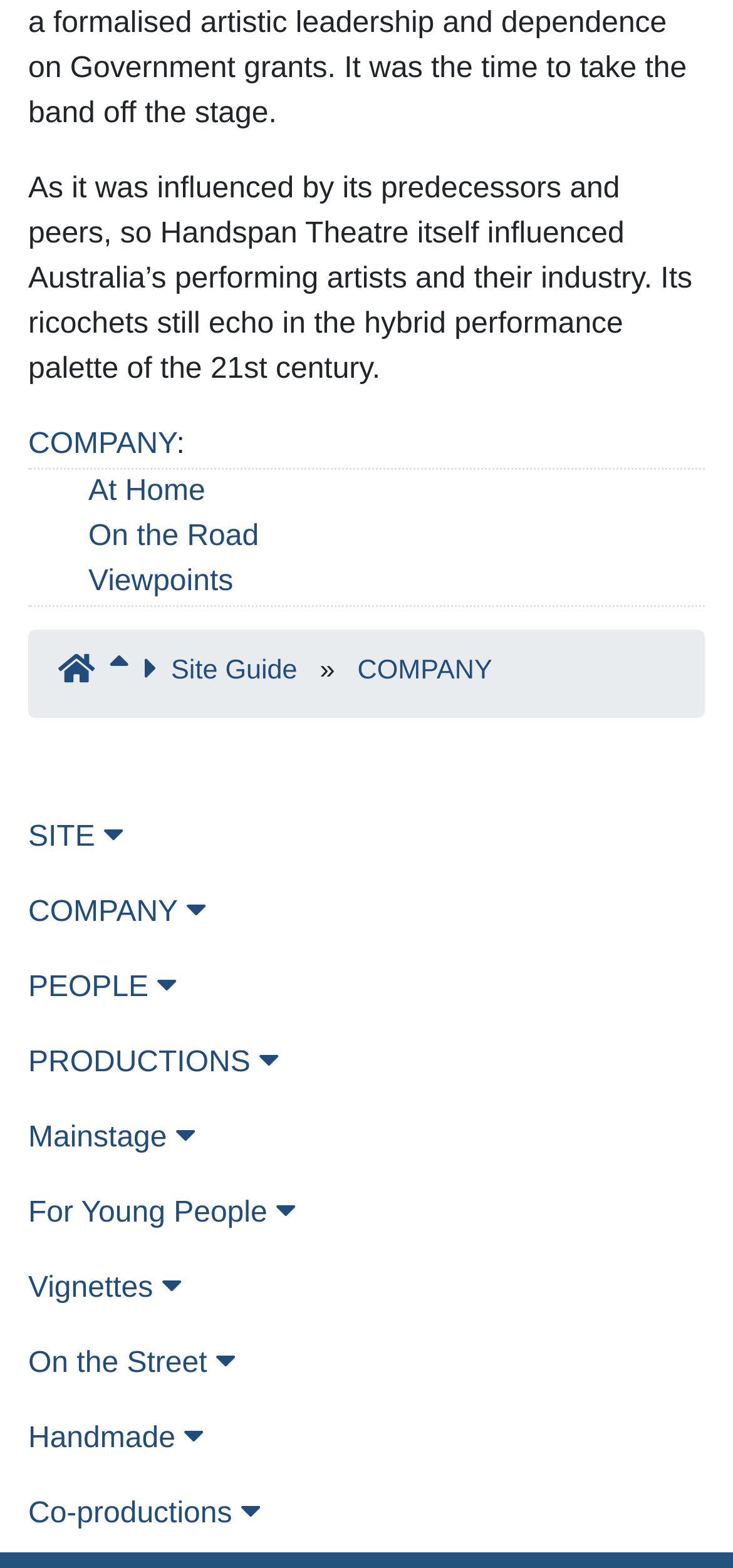Can you find the bounding box coordinates for the UI element given this description: "Site Guide"? Provide the coordinates as four float numbers between 0 and 1: [left, top, right, bottom].

[0.233, 0.419, 0.406, 0.438]